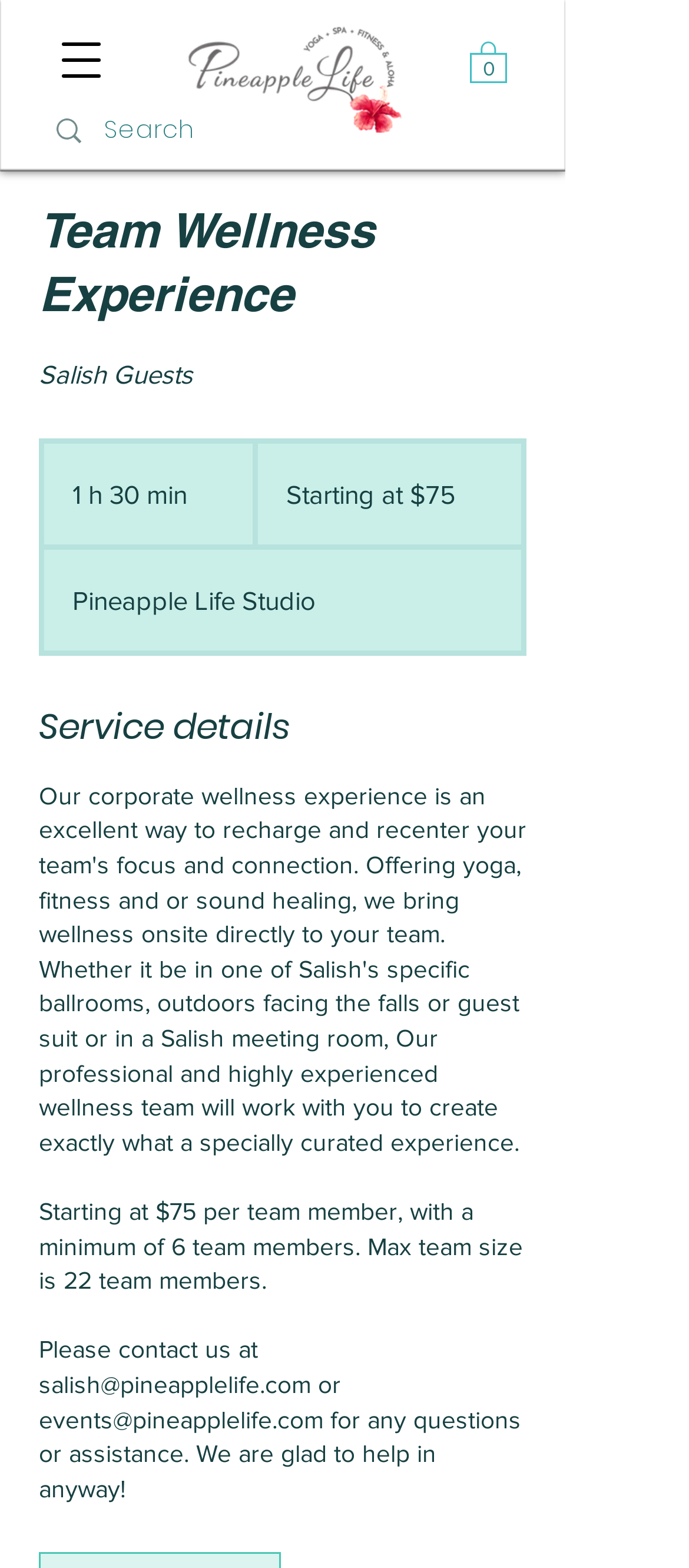Provide the text content of the webpage's main heading.

Team Wellness Experience